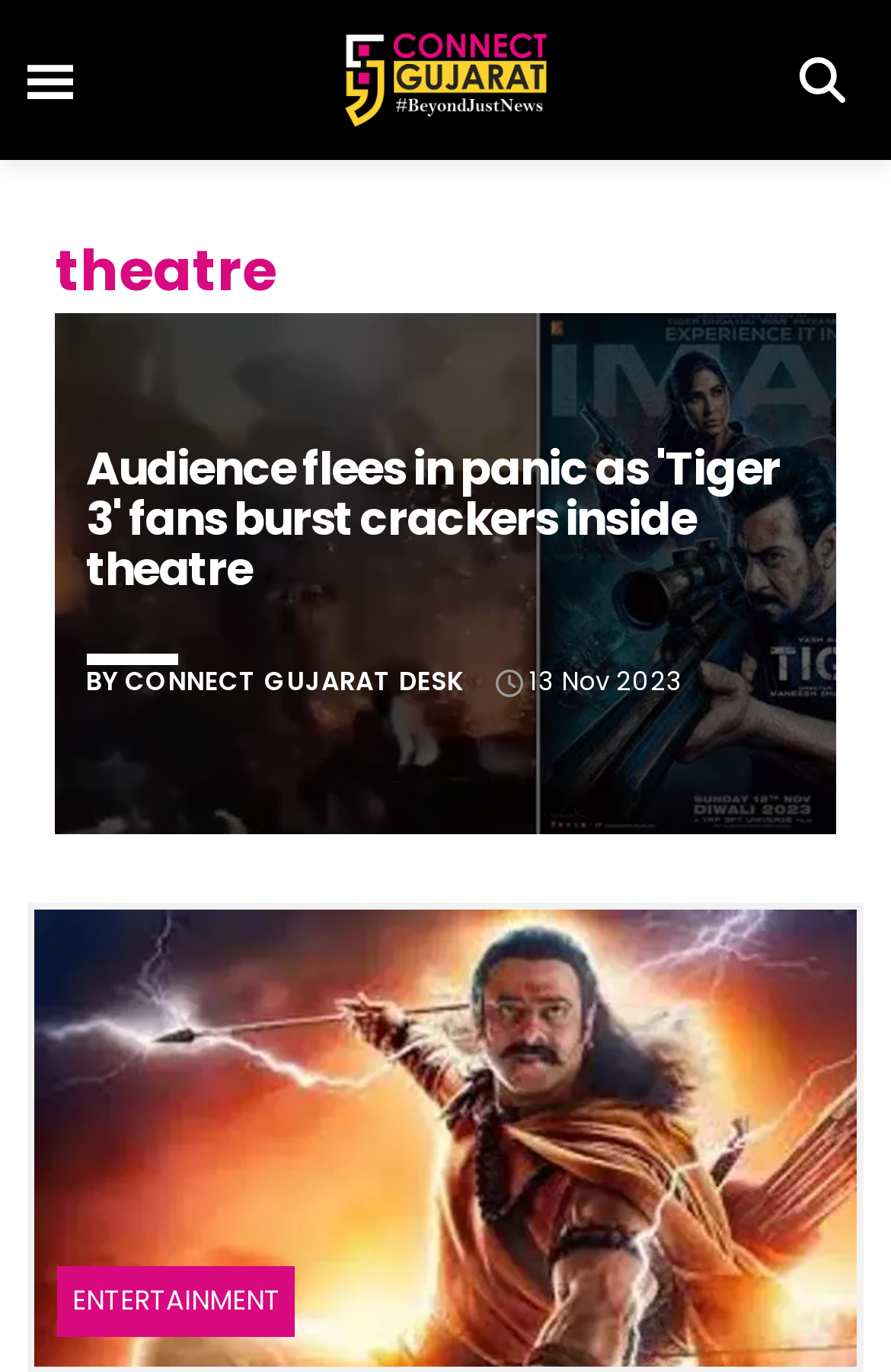Using the image as a reference, answer the following question in as much detail as possible:
How many images are there in the top navigation bar?

I looked at the top navigation bar and counted the number of images, which are three.